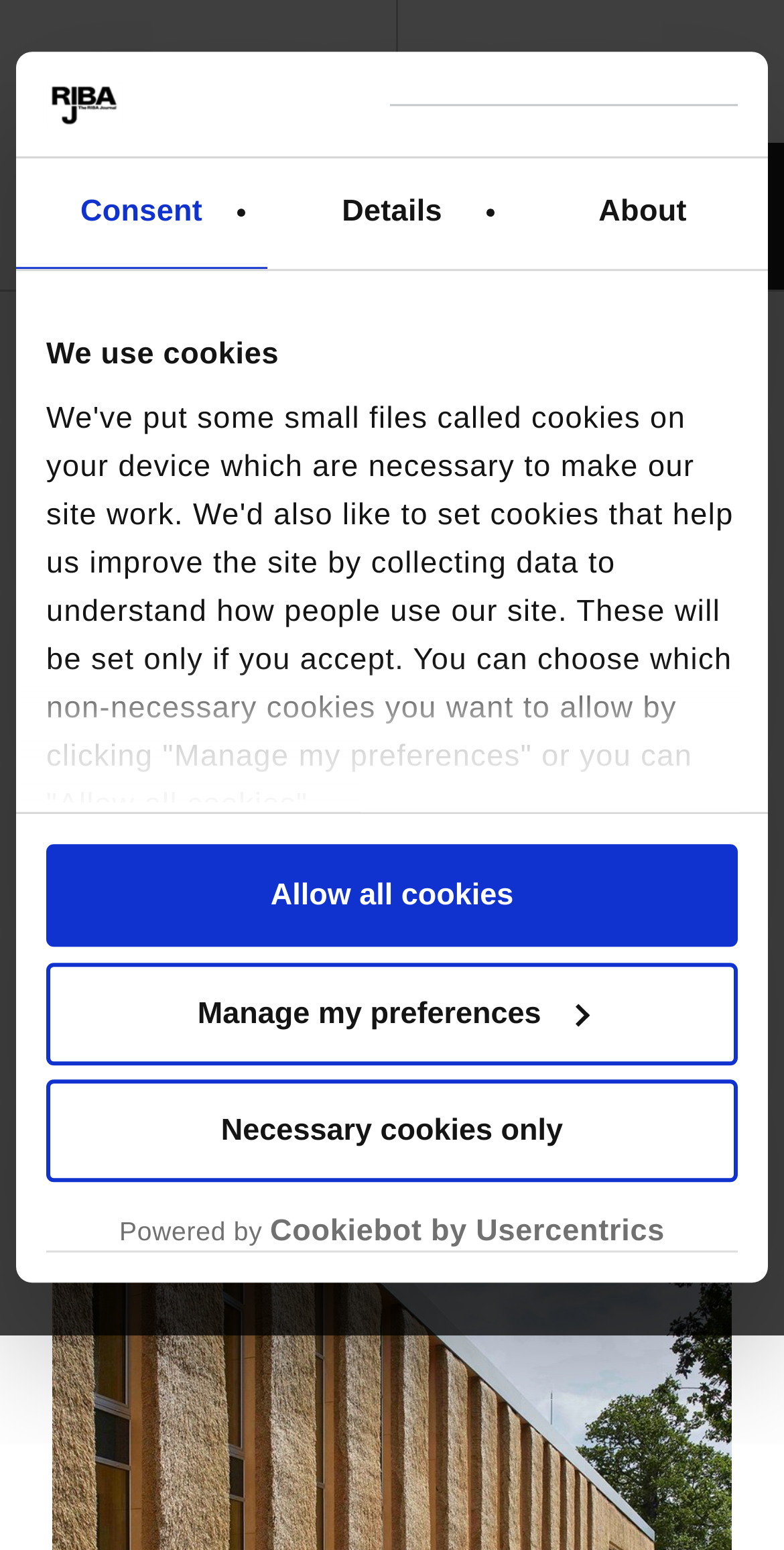Utilize the details in the image to give a detailed response to the question: What is the purpose of the cookies?

From the cookie consent message, I understand that the cookies are necessary to make the site work and also to collect data to understand how people use the site, which will help improve it.